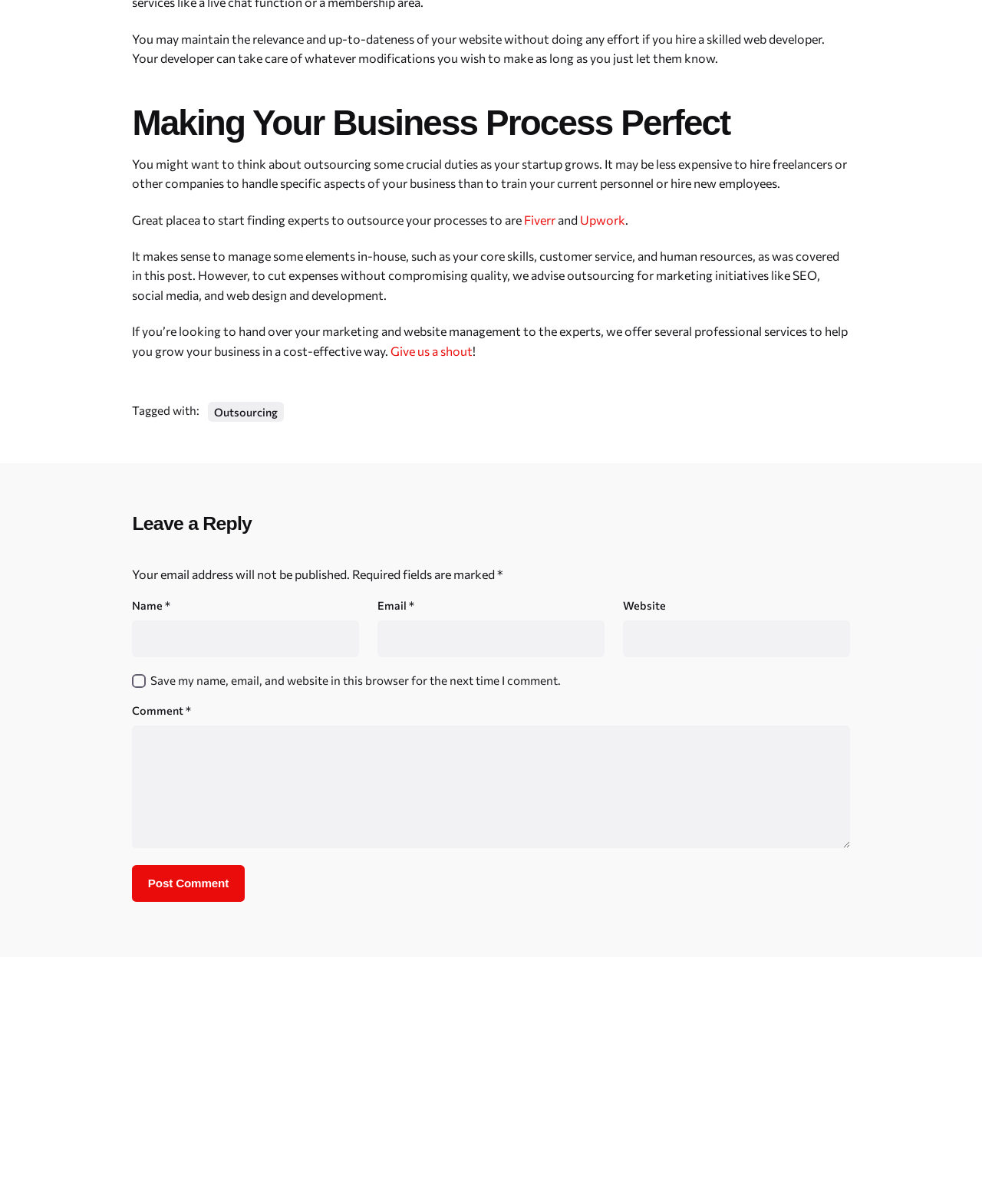What is required to leave a comment?
Answer with a single word or short phrase according to what you see in the image.

Name, email, and comment